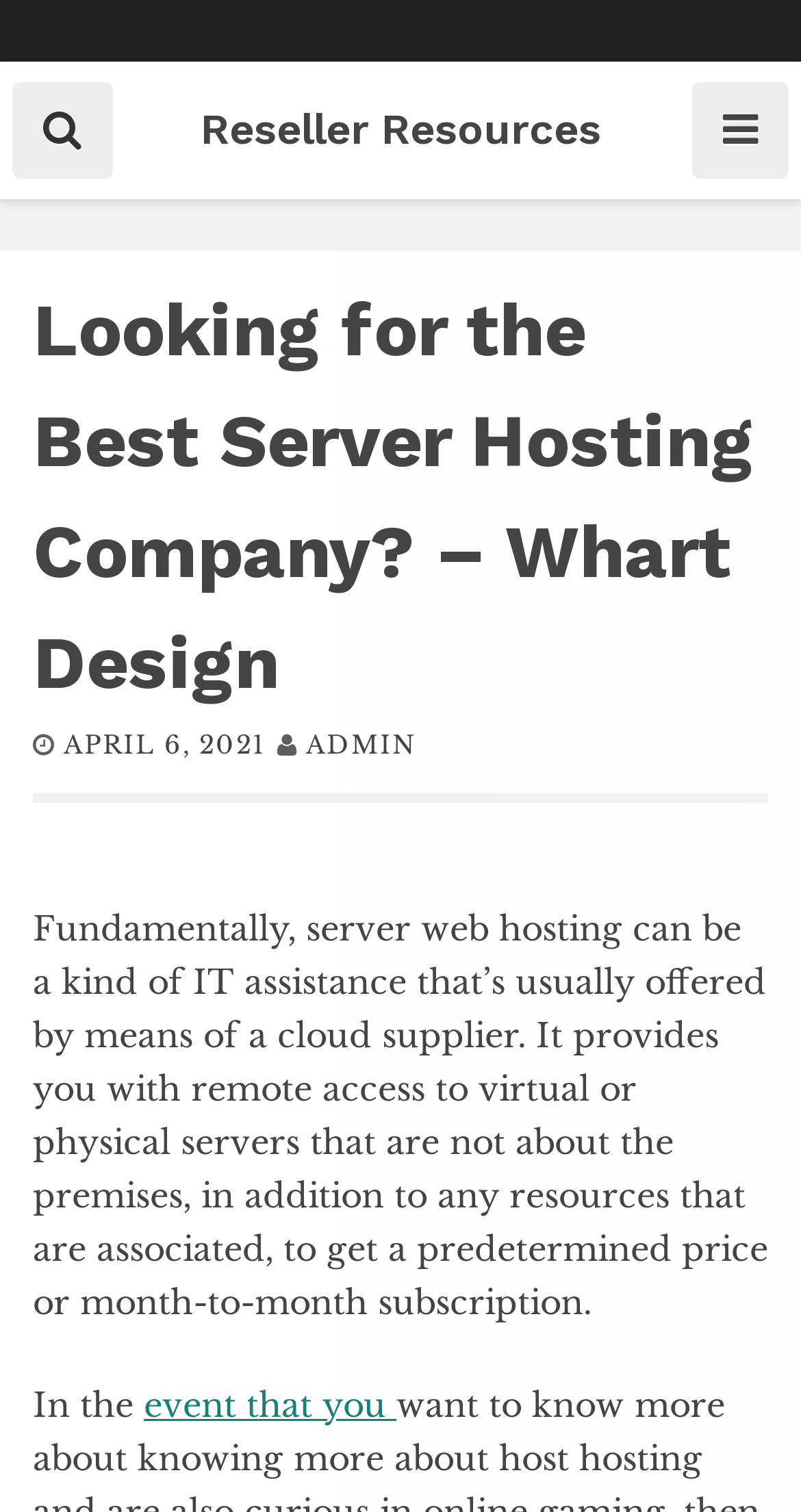Identify and extract the main heading of the webpage.

Looking for the Best Server Hosting Company? – Whart Design